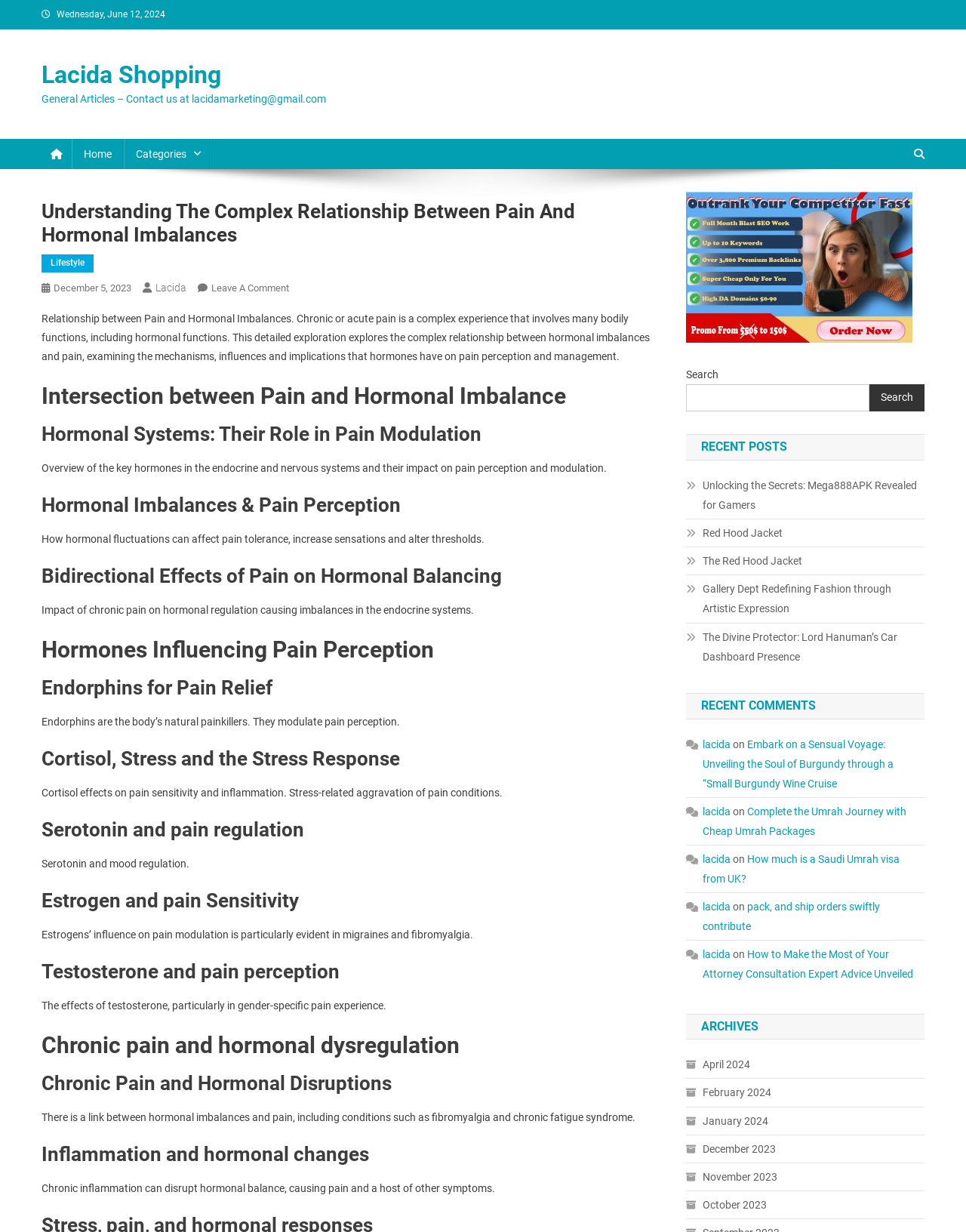Based on the element description: "December 5, 2023", identify the UI element and provide its bounding box coordinates. Use four float numbers between 0 and 1, [left, top, right, bottom].

[0.055, 0.229, 0.136, 0.239]